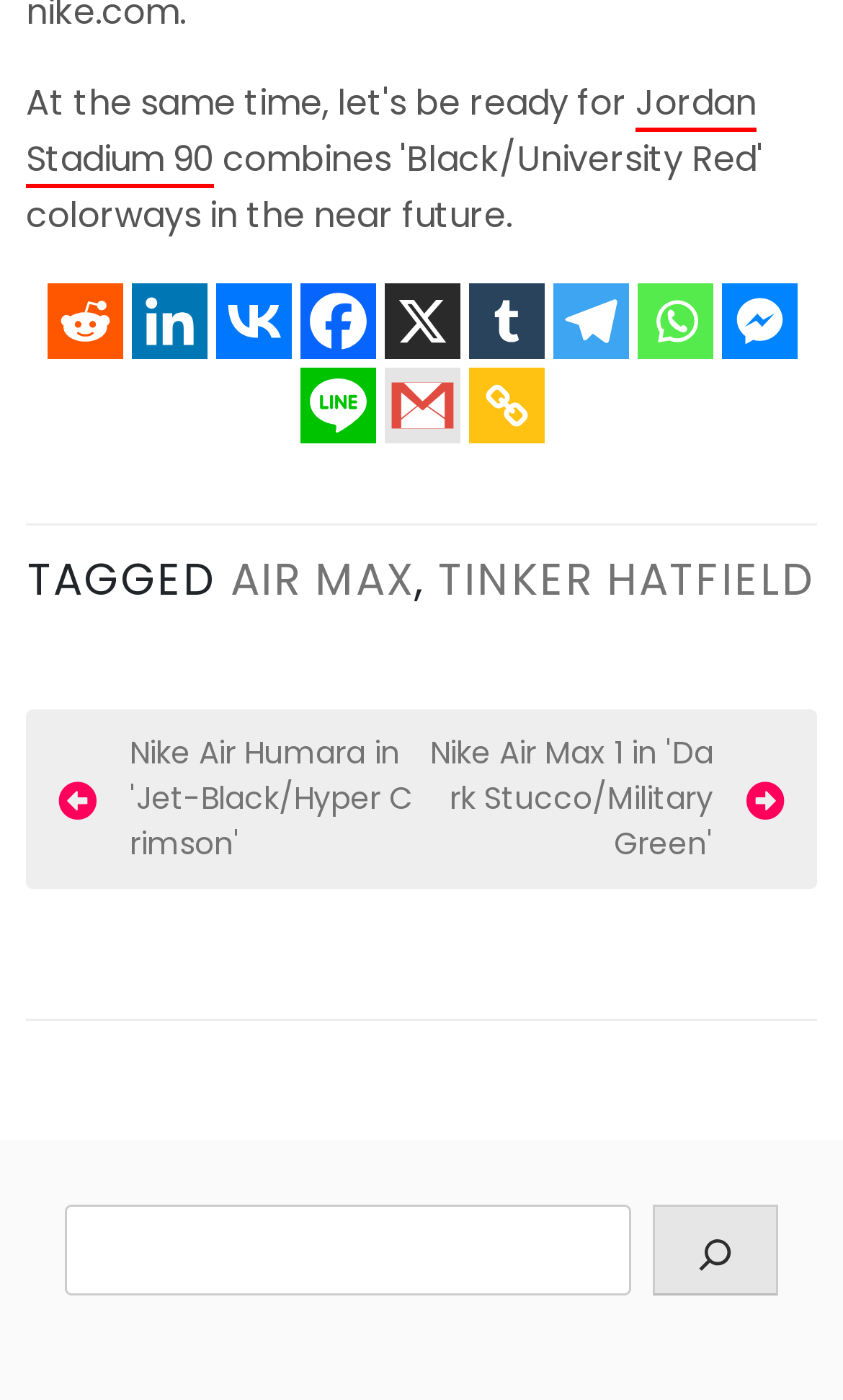Kindly respond to the following question with a single word or a brief phrase: 
How many social media links are present?

9